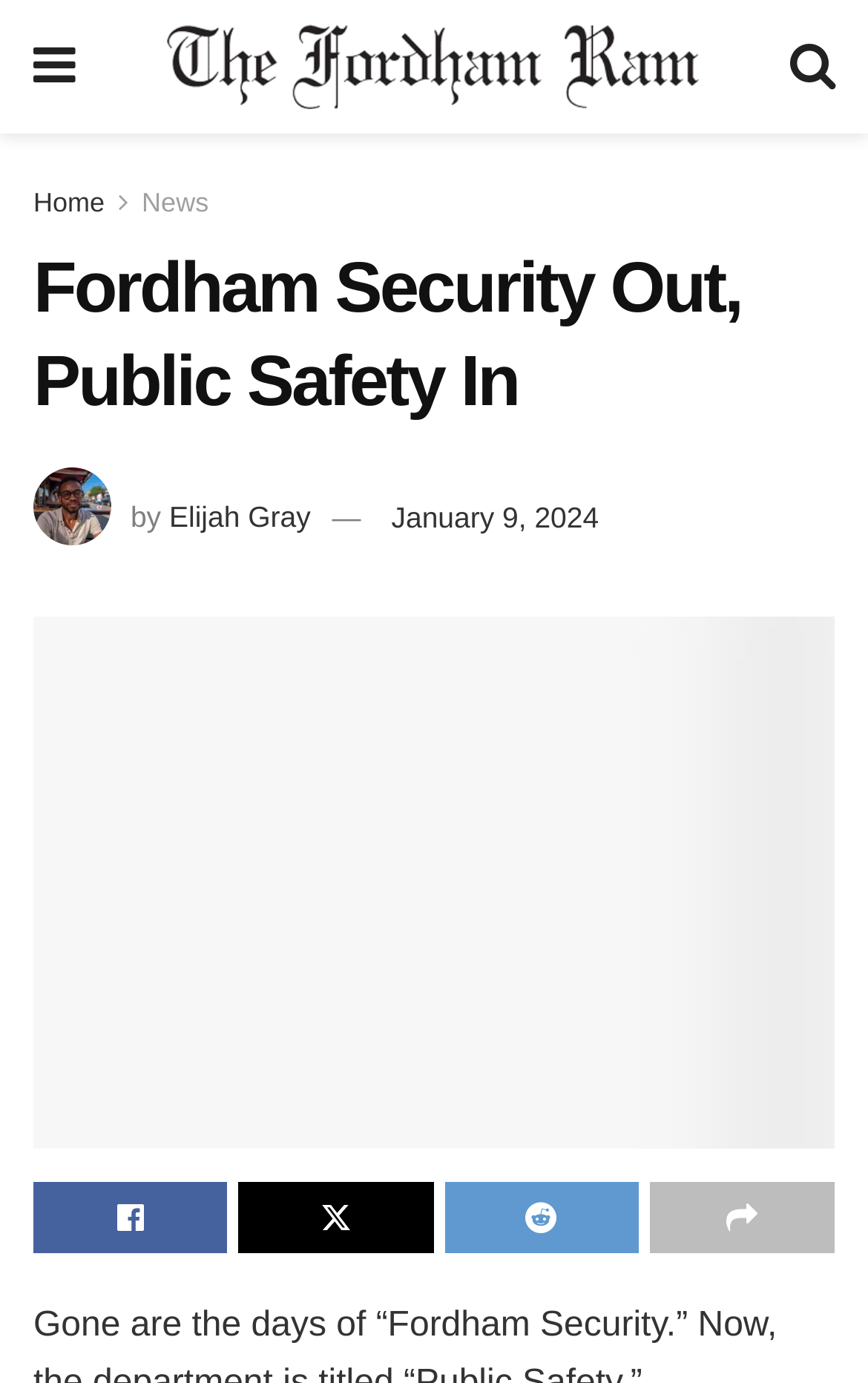Show the bounding box coordinates for the element that needs to be clicked to execute the following instruction: "Contact us through 'Email'". Provide the coordinates in the form of four float numbers between 0 and 1, i.e., [left, top, right, bottom].

None